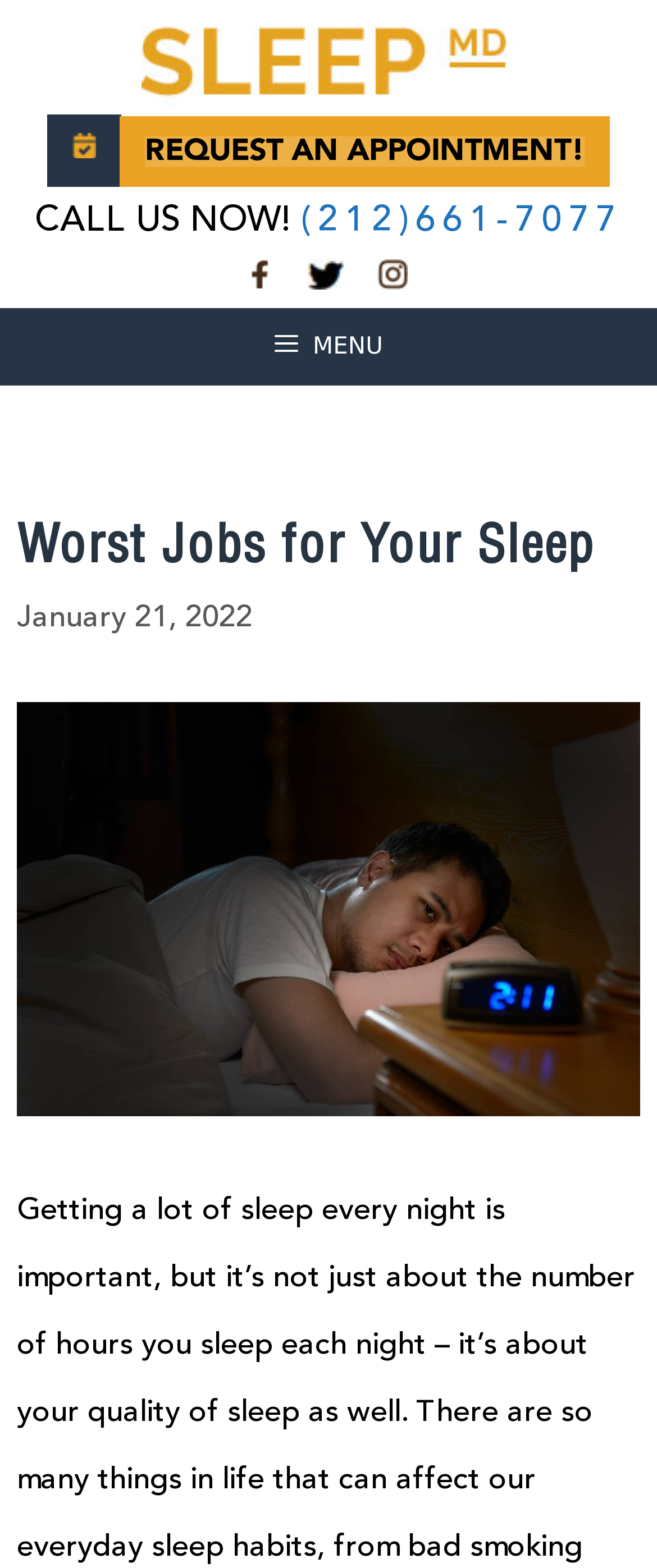Determine the bounding box coordinates of the target area to click to execute the following instruction: "Call the phone number."

[0.458, 0.129, 0.947, 0.152]